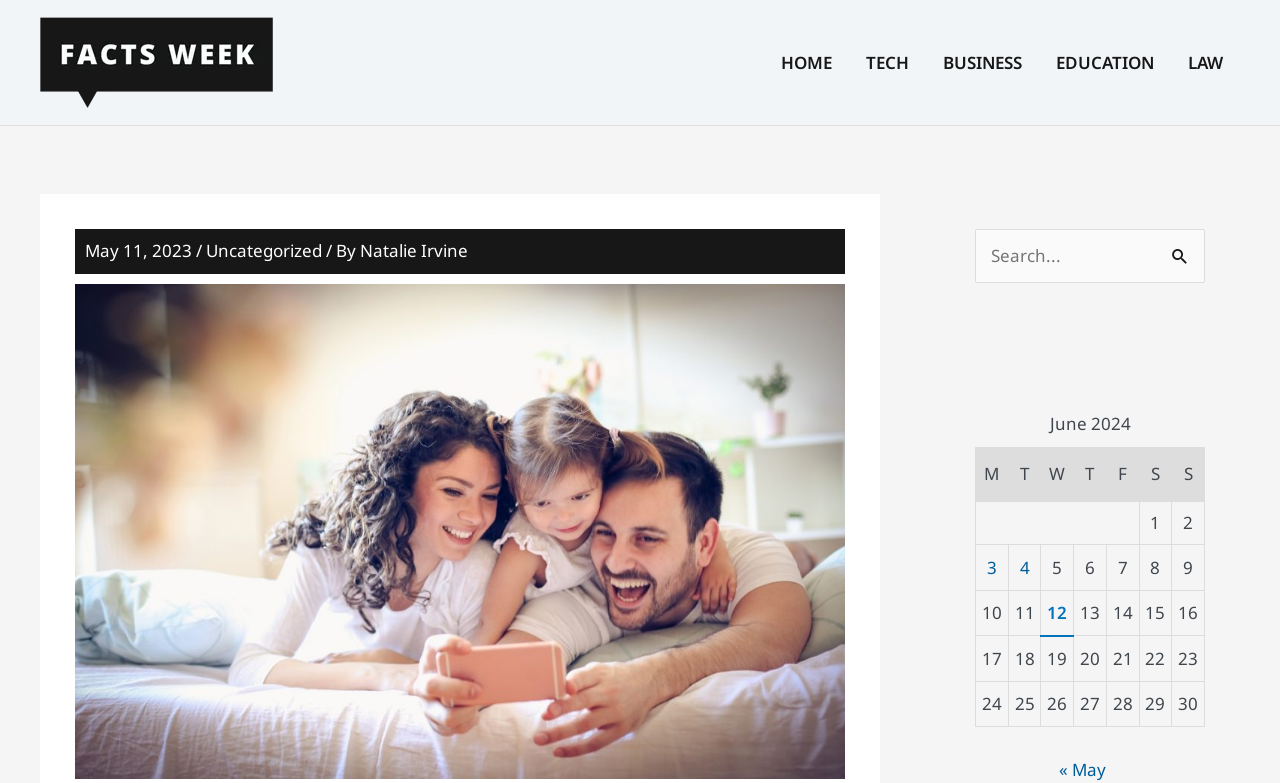Find the bounding box coordinates of the clickable area required to complete the following action: "Search for something".

[0.762, 0.292, 0.941, 0.361]